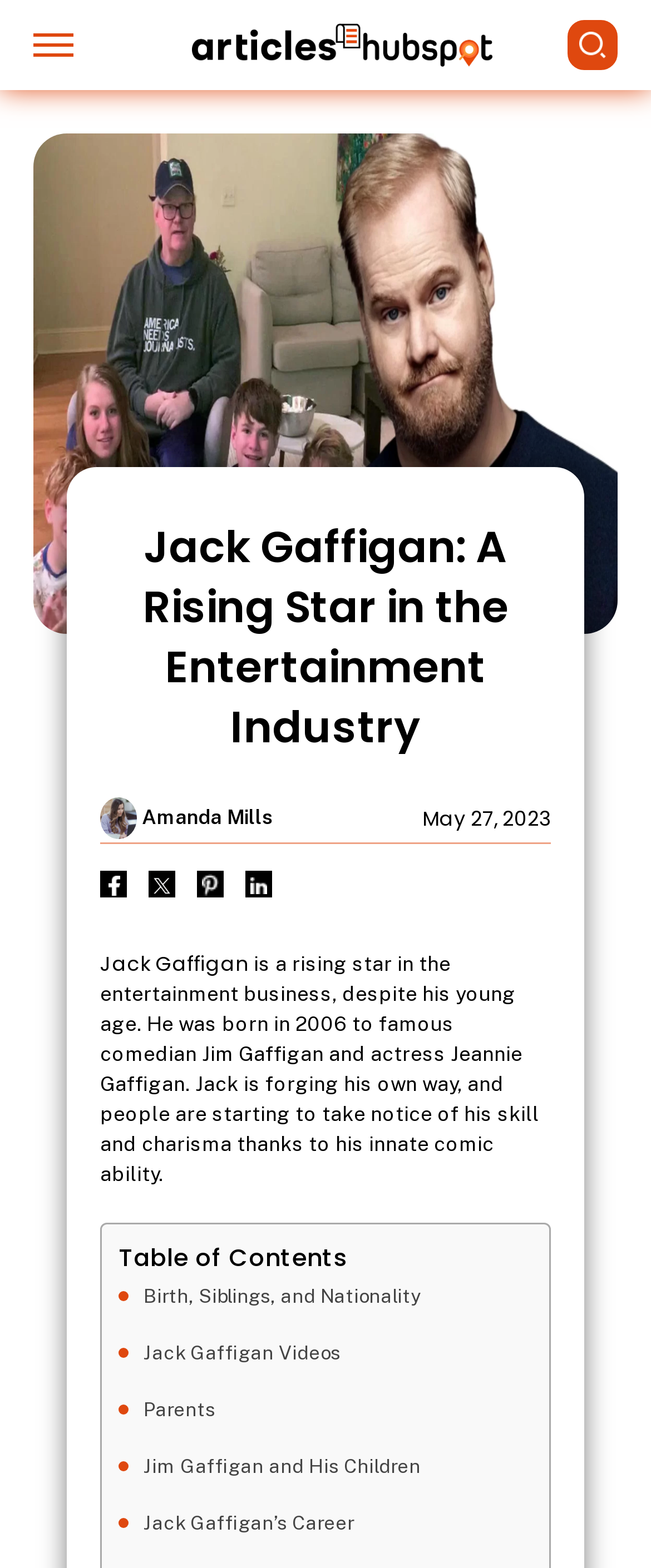Using the provided element description: "Amanda Mills", identify the bounding box coordinates. The coordinates should be four floats between 0 and 1 in the order [left, top, right, bottom].

[0.218, 0.514, 0.421, 0.529]